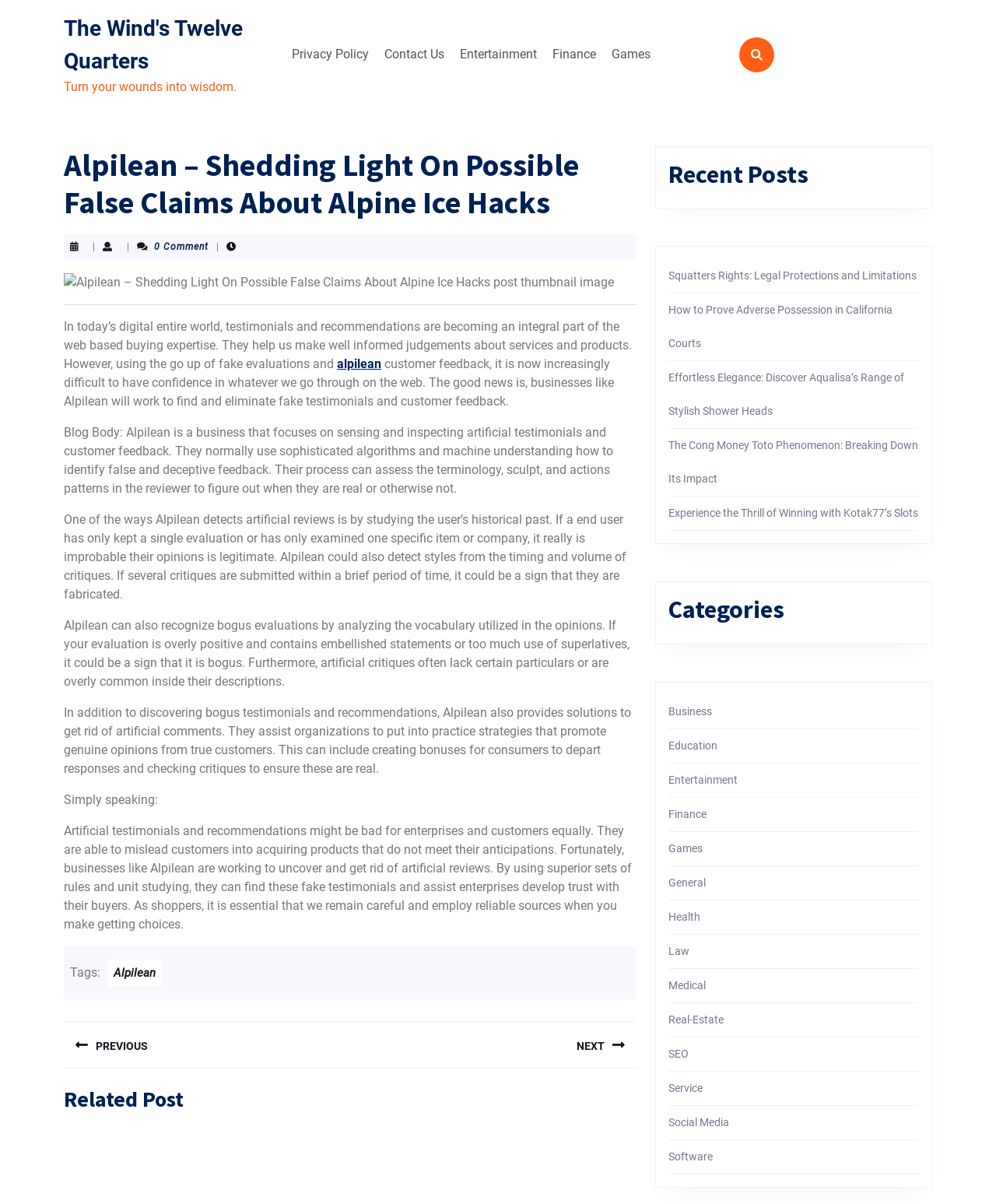Show the bounding box coordinates for the element that needs to be clicked to execute the following instruction: "Click on the 'Next post:' link". Provide the coordinates in the form of four float numbers between 0 and 1, i.e., [left, top, right, bottom].

[0.352, 0.848, 0.639, 0.887]